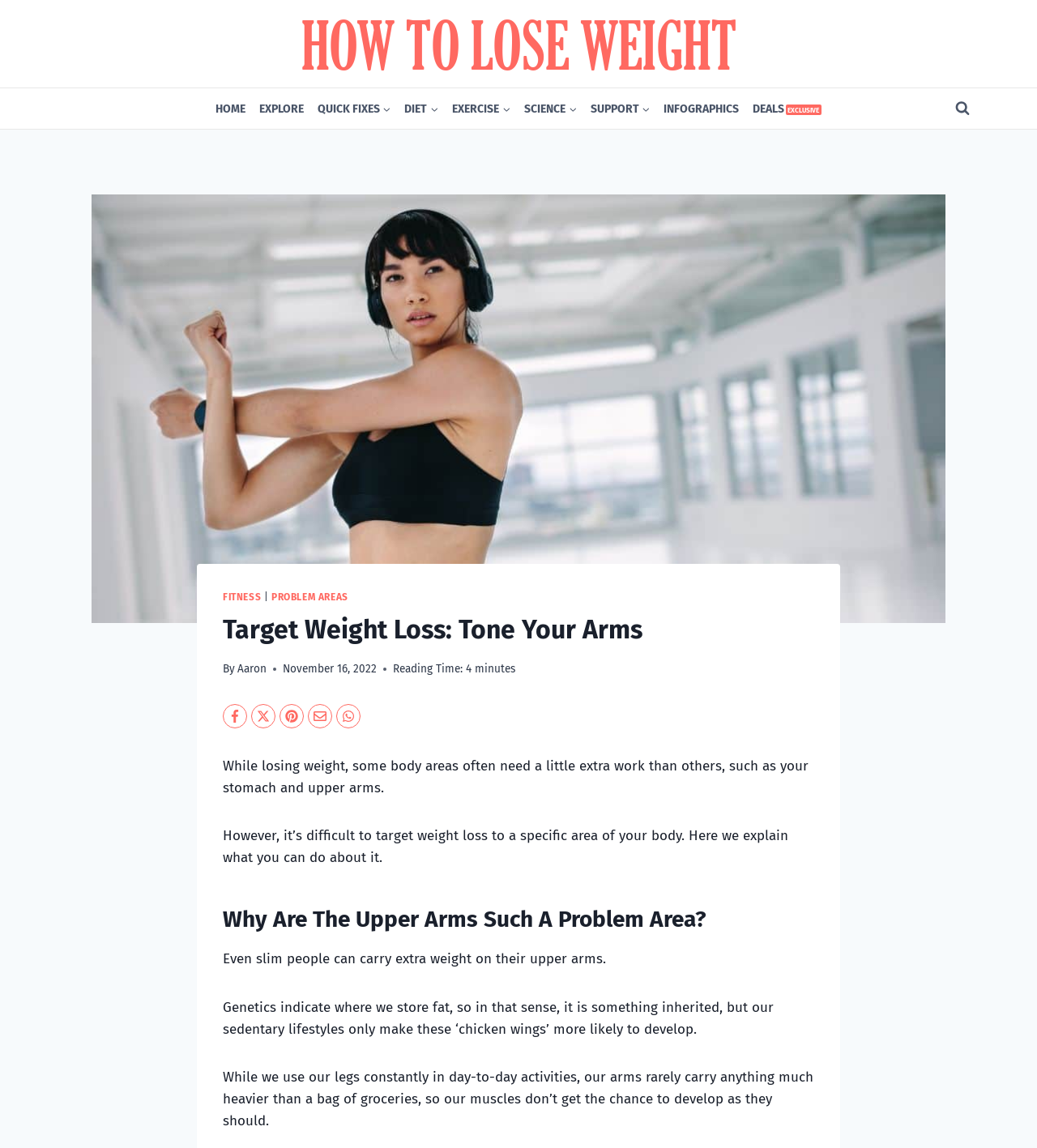What is the reading time of this article?
Look at the screenshot and respond with one word or a short phrase.

4 minutes